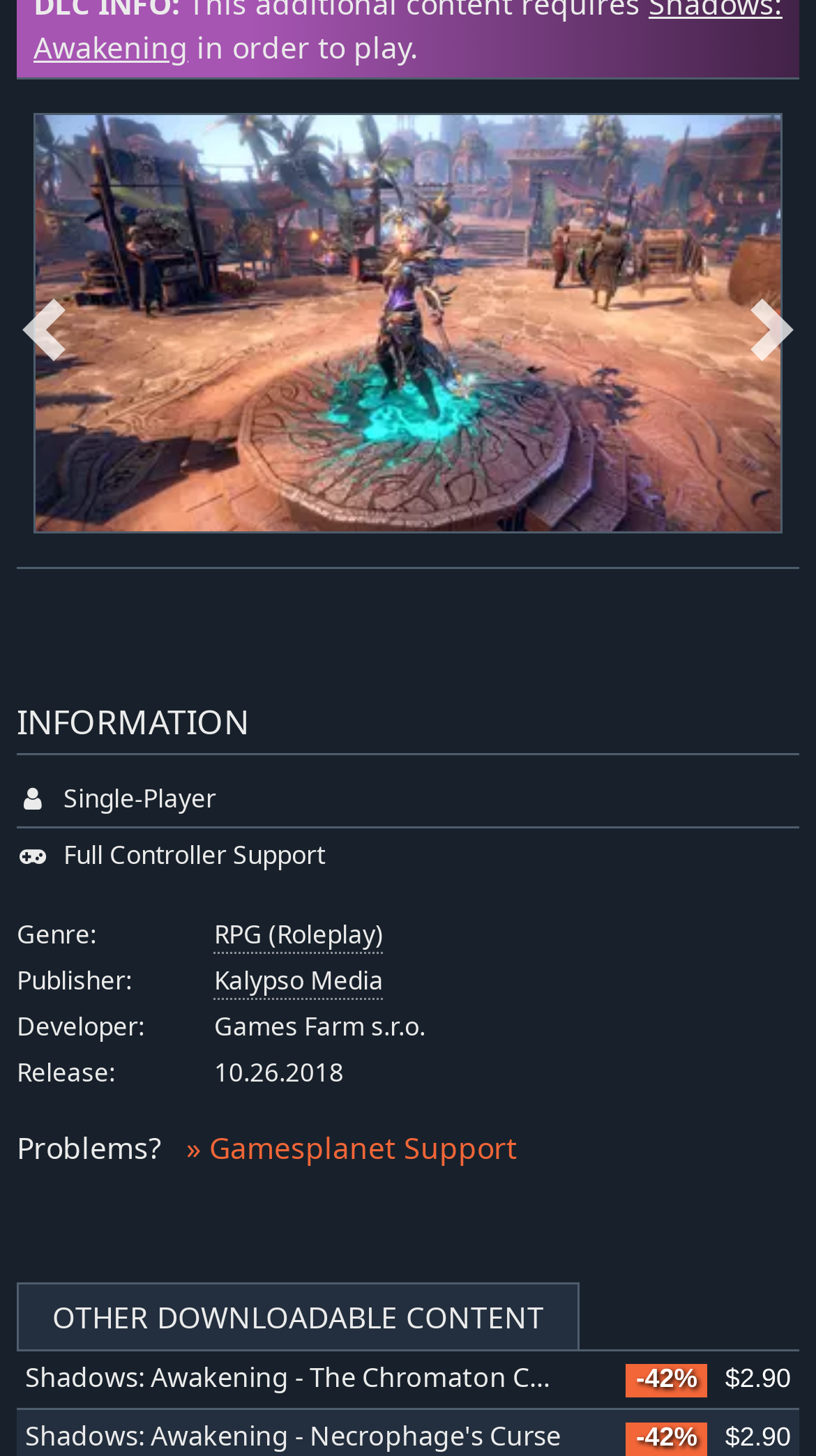Locate the bounding box coordinates of the region to be clicked to comply with the following instruction: "click the 'Previous' button". The coordinates must be four float numbers between 0 and 1, in the form [left, top, right, bottom].

[0.015, 0.139, 0.092, 0.306]